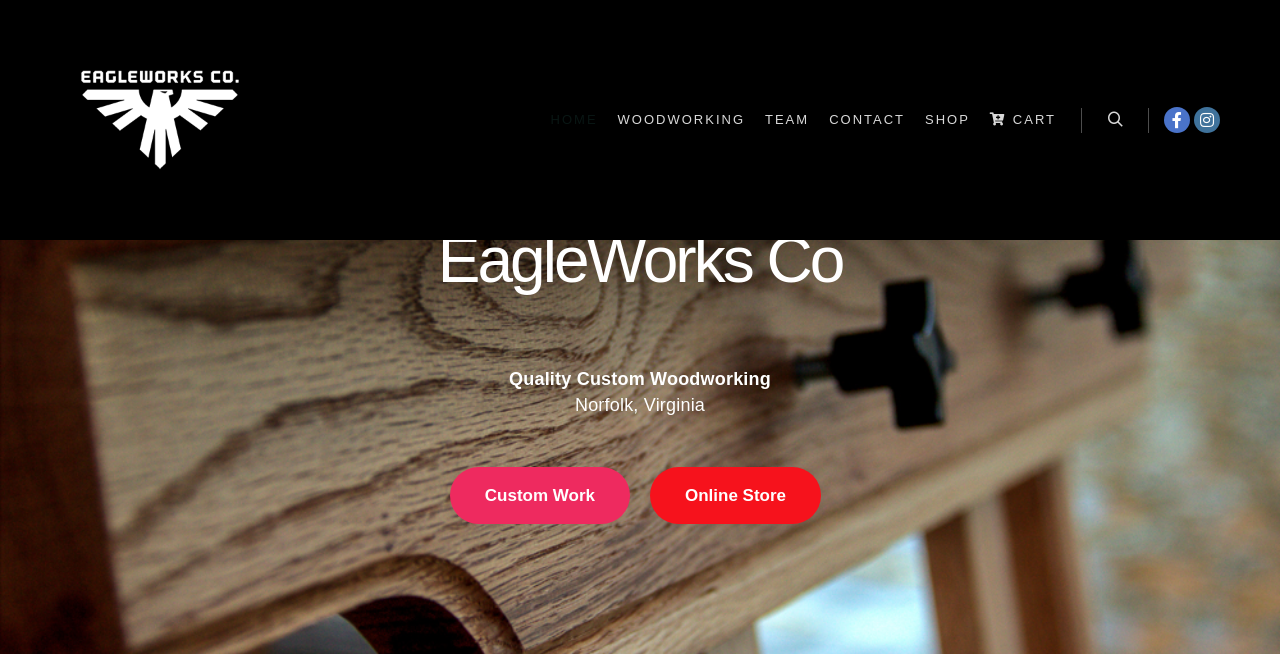Identify the bounding box for the UI element specified in this description: "Custom Work". The coordinates must be four float numbers between 0 and 1, formatted as [left, top, right, bottom].

[0.351, 0.714, 0.492, 0.801]